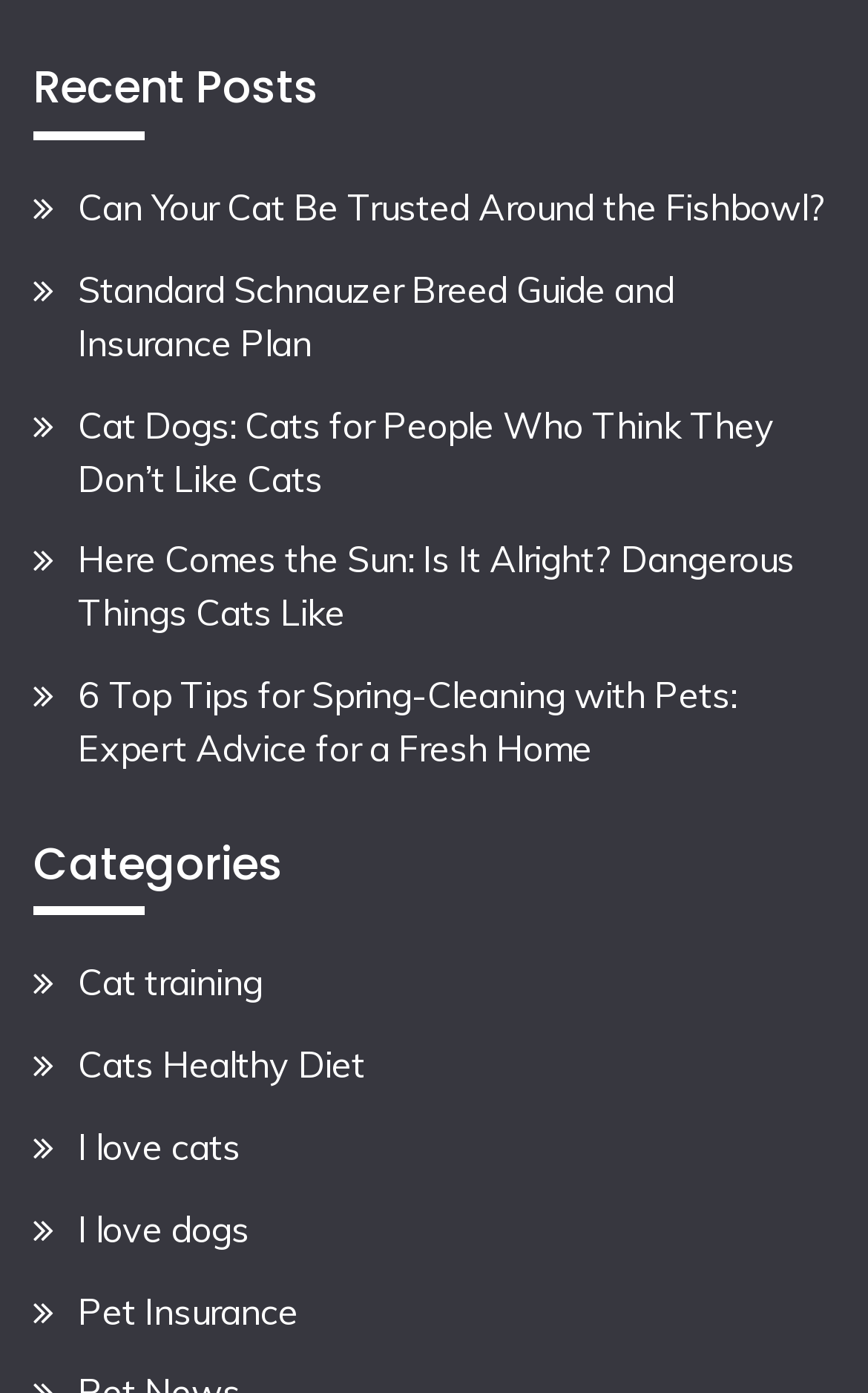Find the bounding box coordinates of the clickable region needed to perform the following instruction: "Visit Thinnk Digital". The coordinates should be provided as four float numbers between 0 and 1, i.e., [left, top, right, bottom].

None